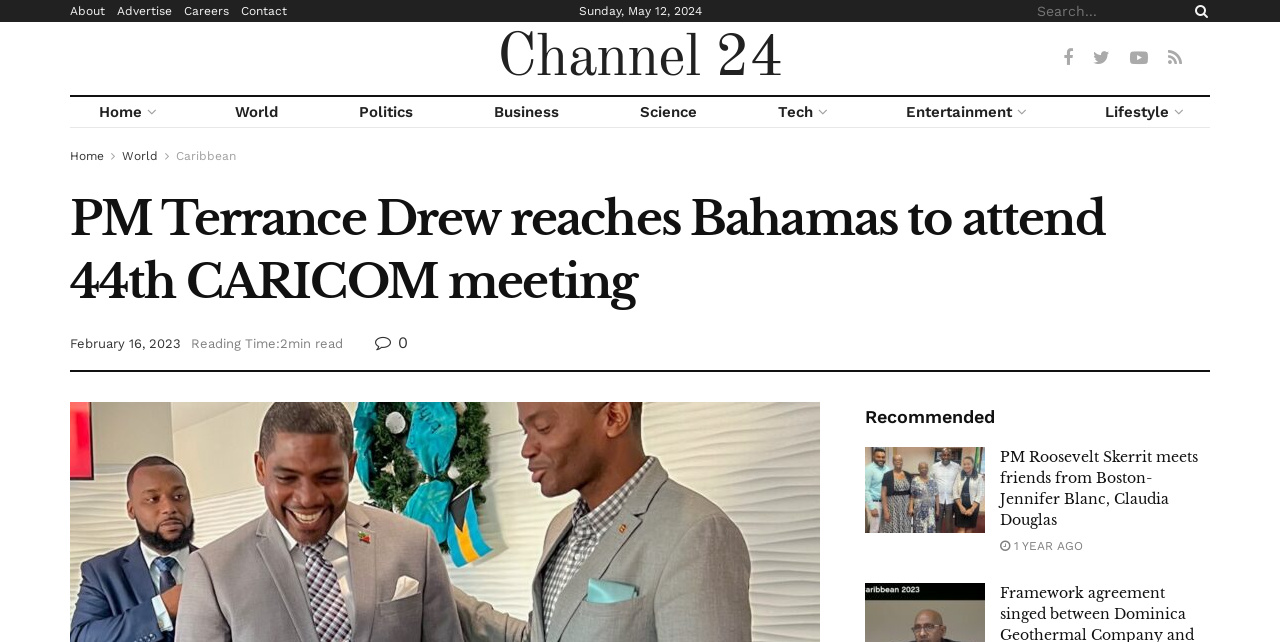Please find the bounding box coordinates for the clickable element needed to perform this instruction: "Search for something".

[0.81, 0.0, 0.945, 0.034]